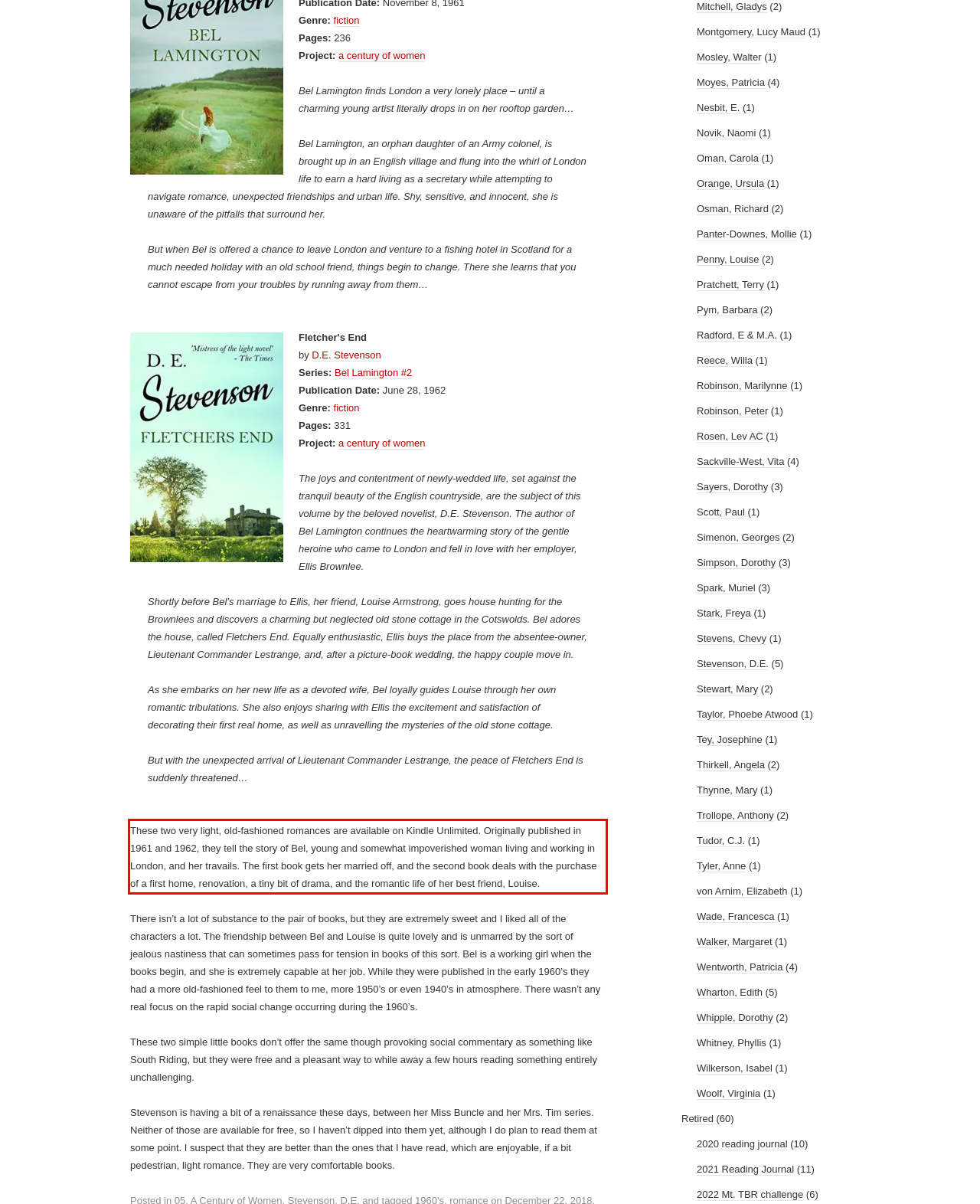You have a screenshot with a red rectangle around a UI element. Recognize and extract the text within this red bounding box using OCR.

These two very light, old-fashioned romances are available on Kindle Unlimited. Originally published in 1961 and 1962, they tell the story of Bel, young and somewhat impoverished woman living and working in London, and her travails. The first book gets her married off, and the second book deals with the purchase of a first home, renovation, a tiny bit of drama, and the romantic life of her best friend, Louise.